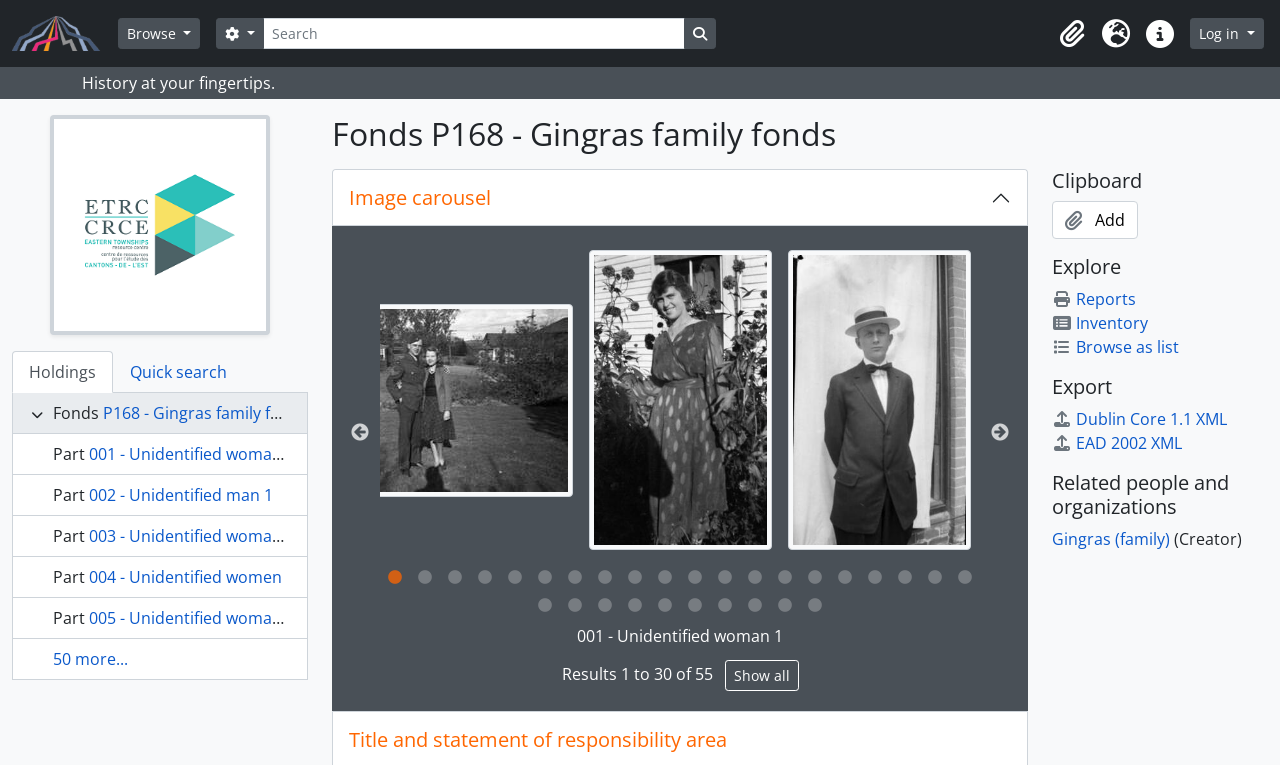Identify the bounding box coordinates of the part that should be clicked to carry out this instruction: "Go to Eastern Townships Resource Centre".

[0.039, 0.277, 0.211, 0.306]